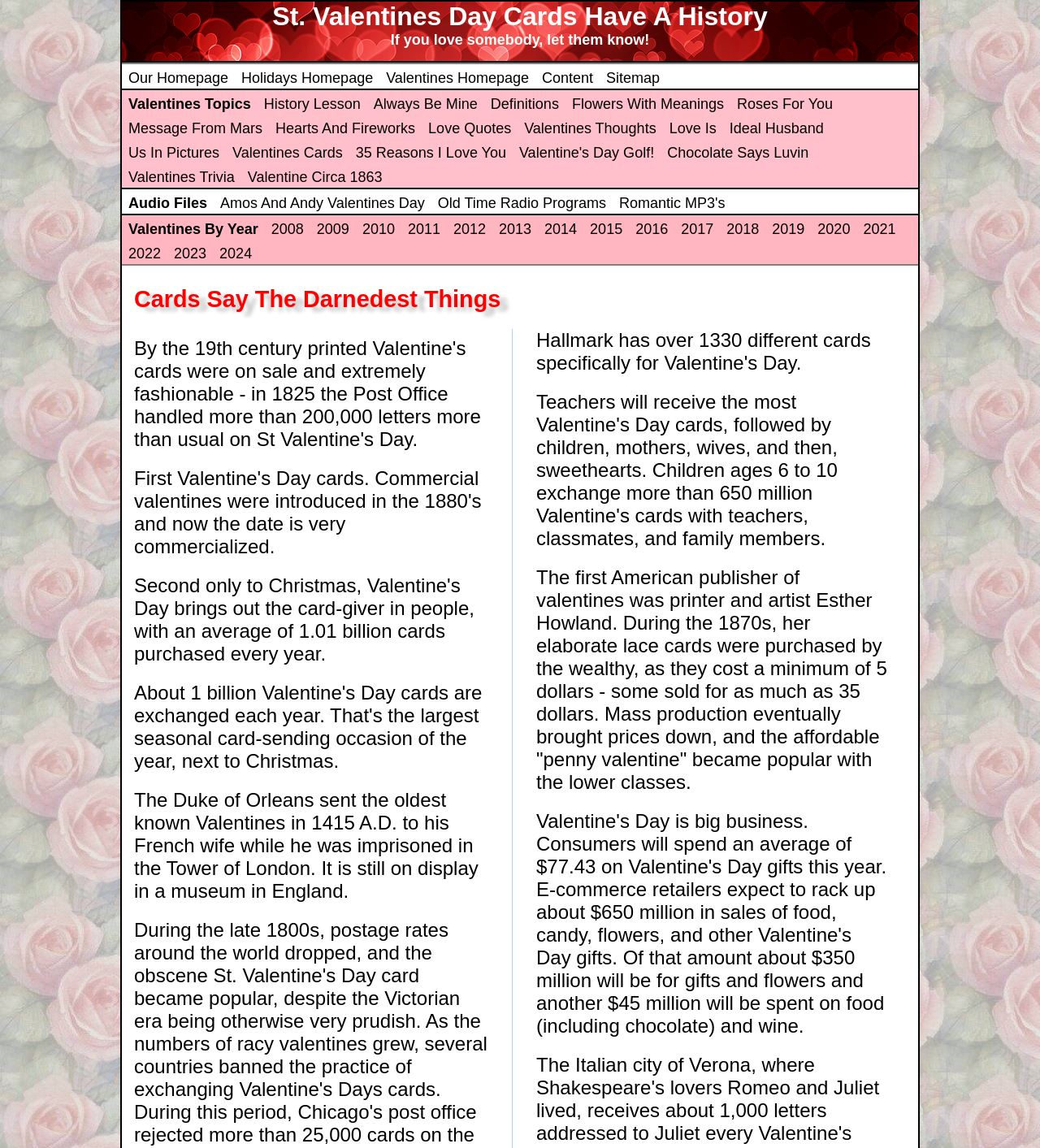How much did Esther Howland's elaborate lace cards cost?
Use the image to give a comprehensive and detailed response to the question.

According to the webpage, 'During the 1870s, her elaborate lace cards were purchased by the wealthy, as they cost a minimum of 5 dollars - some sold for as much as 35 dollars.' This information is provided in the context of discussing Esther Howland's role in the history of Valentine's Day cards.